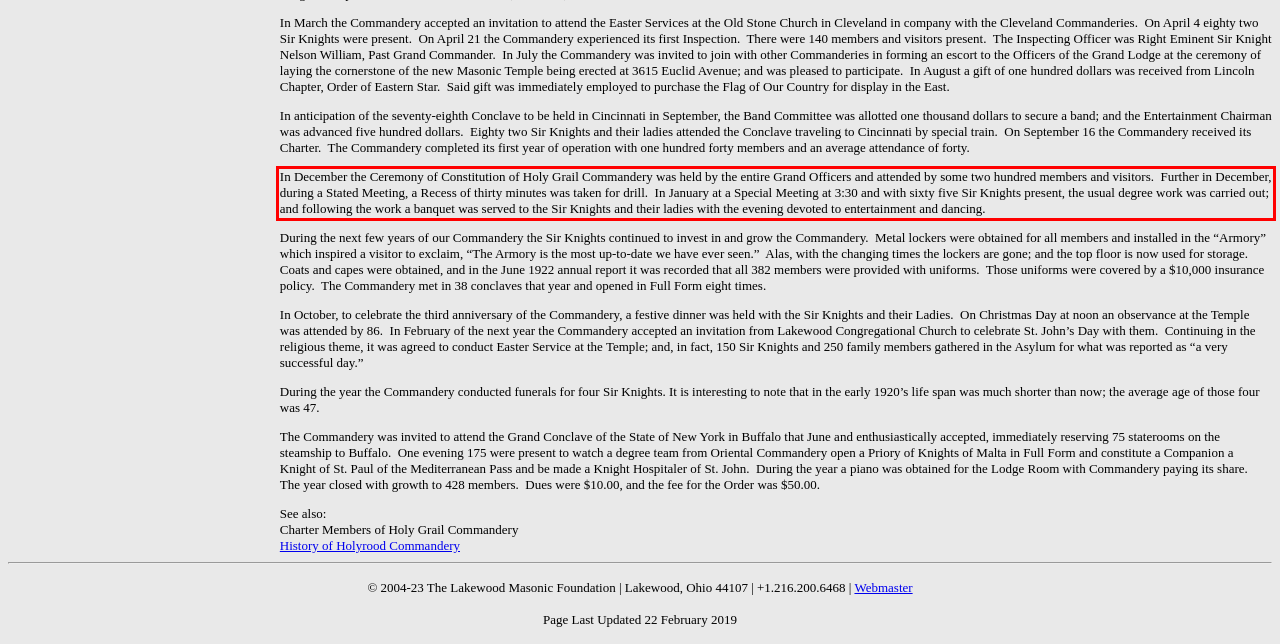Please take the screenshot of the webpage, find the red bounding box, and generate the text content that is within this red bounding box.

In December the Ceremony of Constitution of Holy Grail Commandery was held by the entire Grand Officers and attended by some two hundred members and visitors. Further in December, during a Stated Meeting, a Recess of thirty minutes was taken for drill. In January at a Special Meeting at 3:30 and with sixty five Sir Knights present, the usual degree work was carried out; and following the work a banquet was served to the Sir Knights and their ladies with the evening devoted to entertainment and dancing.